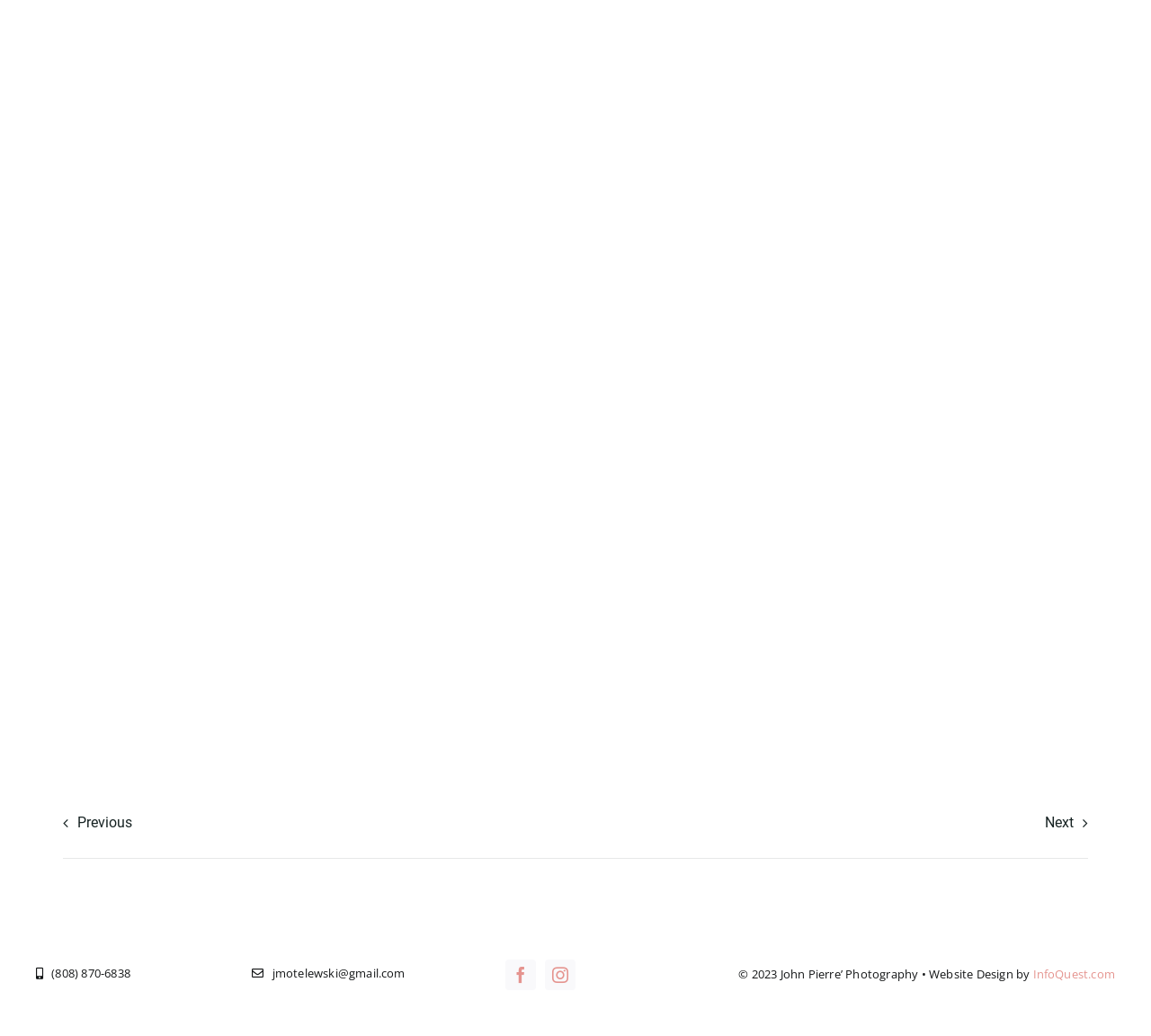Please provide the bounding box coordinates for the UI element as described: "Guttmacher Institute: Induced Abortion". The coordinates must be four floats between 0 and 1, represented as [left, top, right, bottom].

None